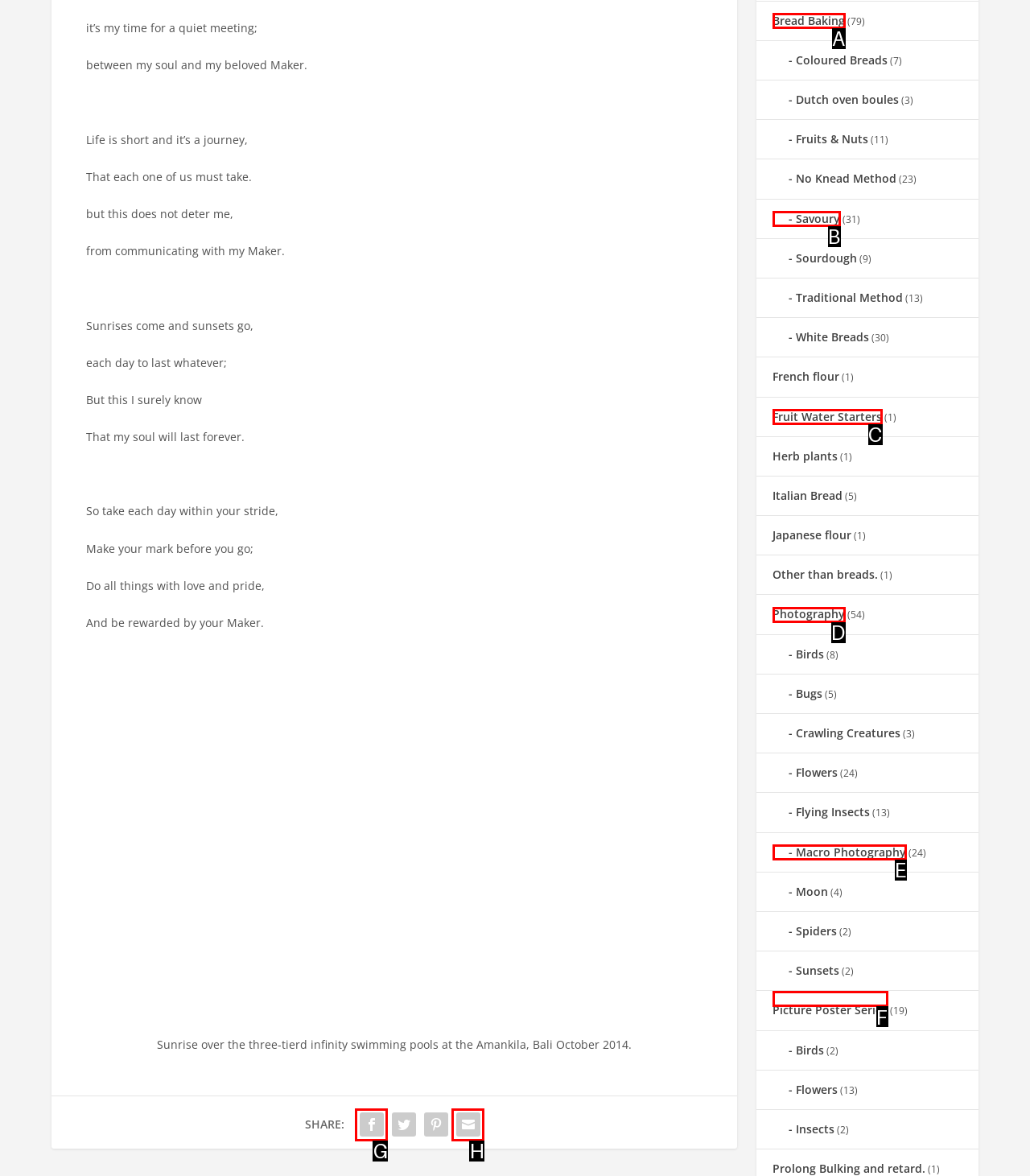Select the appropriate HTML element that needs to be clicked to execute the following task: Explore 'Picture Poster Series'. Respond with the letter of the option.

F